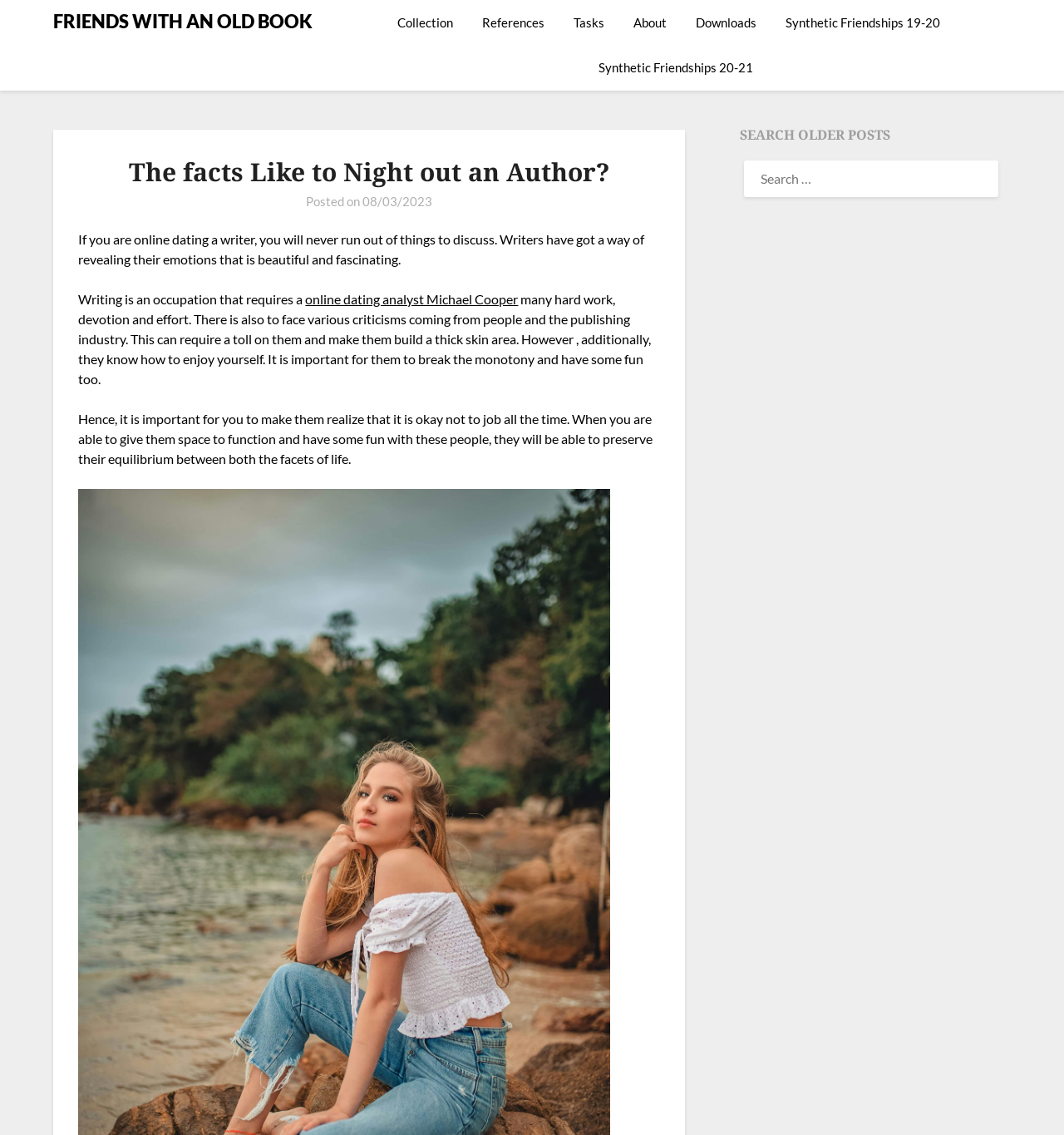Can you specify the bounding box coordinates of the area that needs to be clicked to fulfill the following instruction: "Visit the 'About' page"?

[0.583, 0.0, 0.639, 0.04]